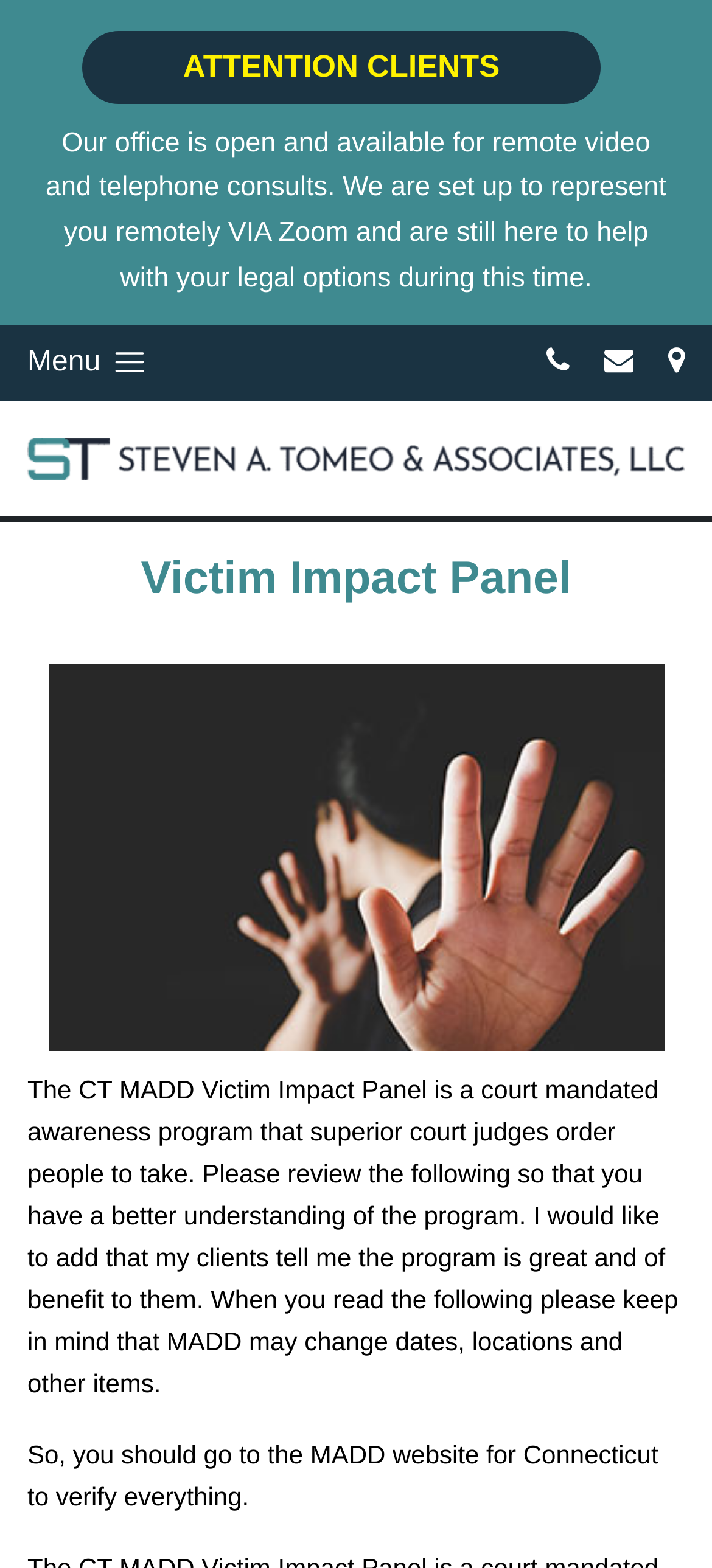Give a comprehensive overview of the webpage, including key elements.

The webpage is about the CT MADD Victim Impact Panel, a court-mandated awareness program. At the top, there is a prominent notice "ATTENTION CLIENTS" in a relatively large font size. Below this notice, there is a paragraph of text explaining that the office is open for remote consultations and is available to help with legal options during a specific time period.

To the right of this paragraph, there are four icons, likely representing social media links, arranged horizontally. Below these icons, there is a link to the law firm's website, "Steven A. Tomeo & Associates, LLC", accompanied by a logo image.

The main content of the webpage is headed by a title "Victim Impact Panel", which is followed by a large image related to the program. Below this image, there is a detailed description of the program, explaining what it is, its benefits, and the importance of verifying information on the MADD website for Connecticut. This description is divided into two paragraphs, with the second paragraph providing additional guidance on verifying information.

Overall, the webpage has a simple layout, with a clear focus on providing information about the CT MADD Victim Impact Panel and the law firm's services.